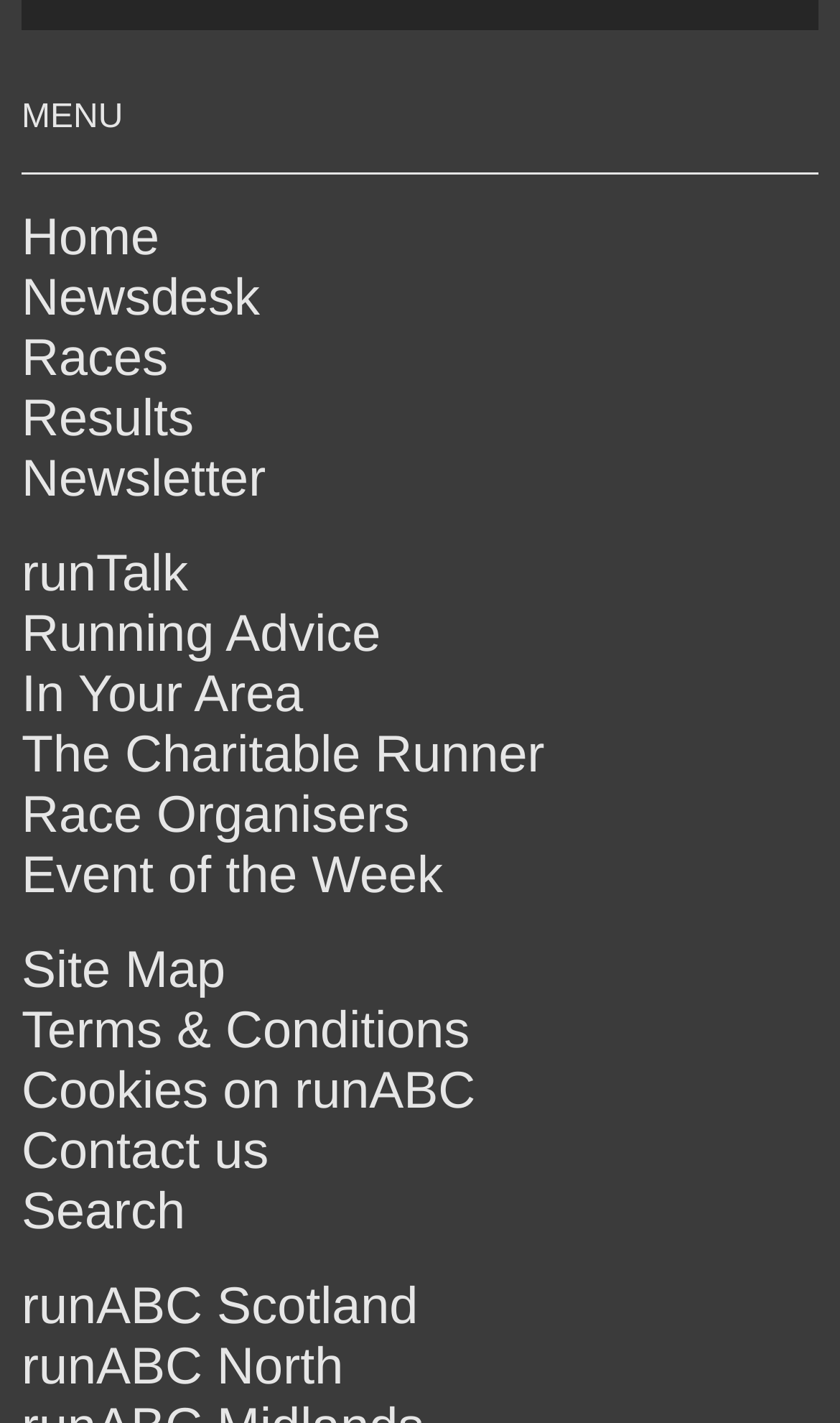Answer the question in one word or a short phrase:
What is the last link in the top navigation bar?

runABC North